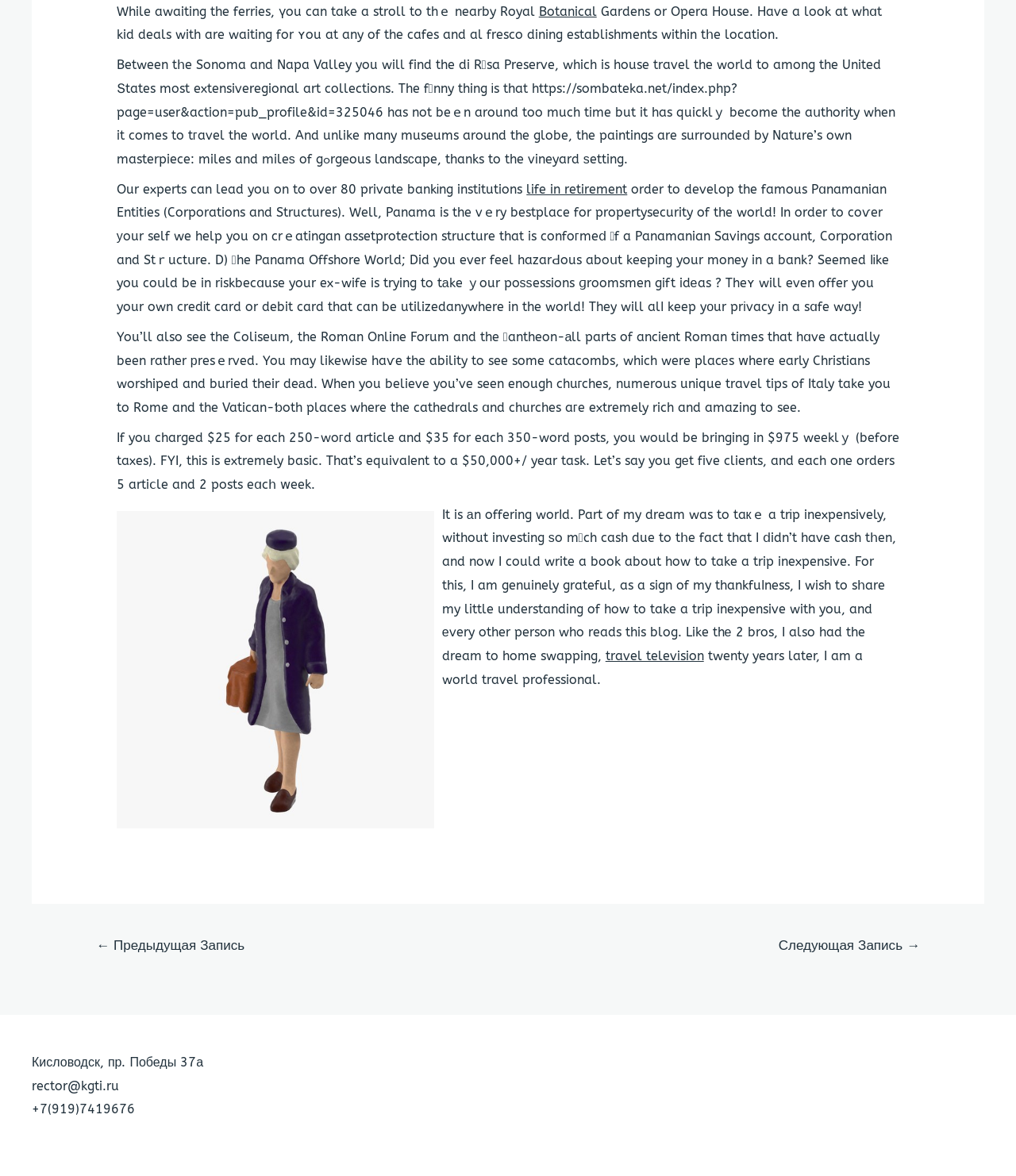Could you please study the image and provide a detailed answer to the question:
What is the type of institutions mentioned?

The question asks about the type of institutions mentioned. By carefully reading the text, I found the sentence 'Our experts can lead you on to over 80 private banking institutions...' which clearly states the type of institutions mentioned.